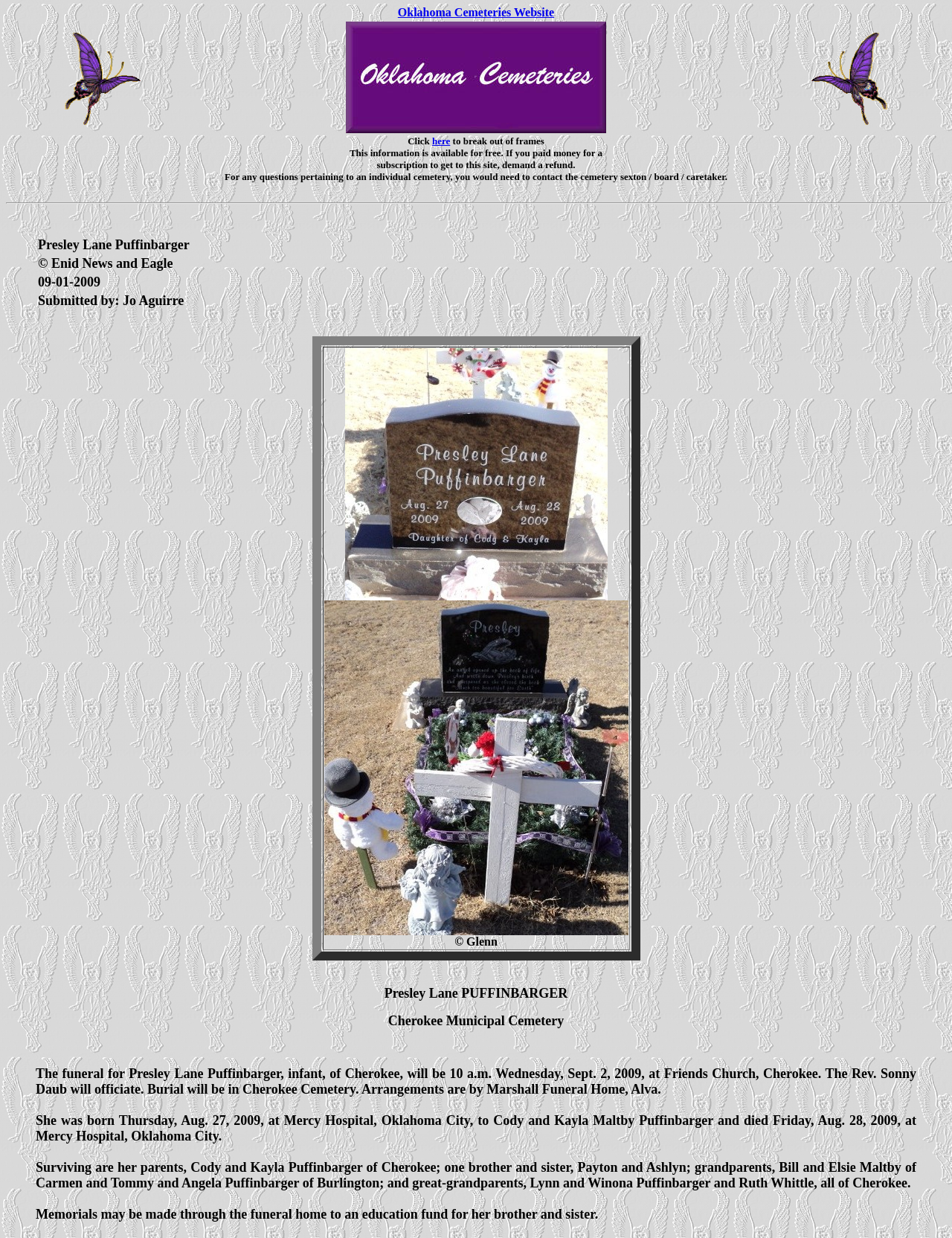Can you give a detailed response to the following question using the information from the image? Who submitted the information on the webpage?

I found the answer by examining the blockquote section of the webpage, which contains a table with information about the submission, and the name 'Jo Aguirre' is mentioned as the submitter.